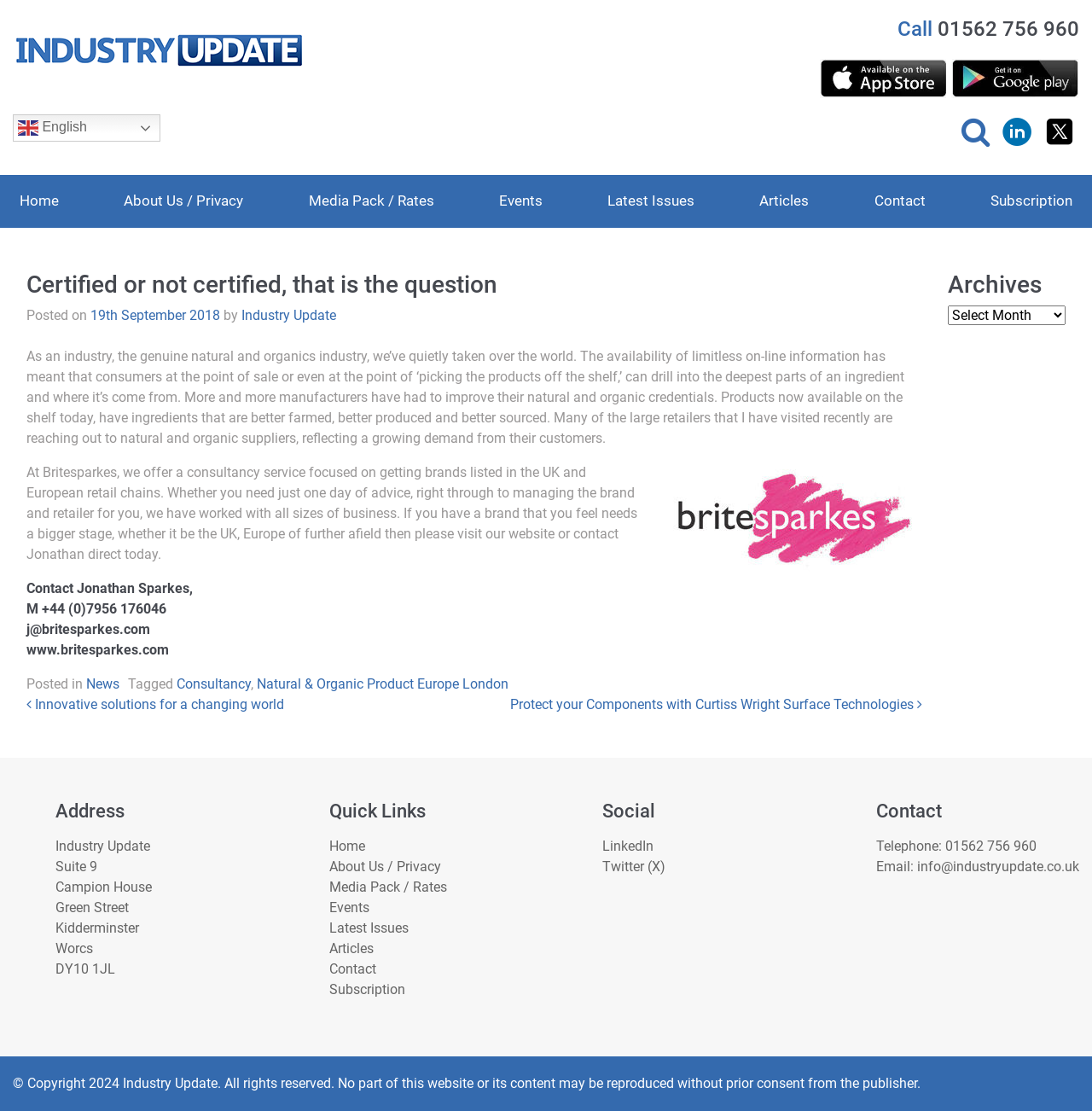Please provide the bounding box coordinate of the region that matches the element description: info@industryupdate.co.uk. Coordinates should be in the format (top-left x, top-left y, bottom-right x, bottom-right y) and all values should be between 0 and 1.

[0.84, 0.772, 0.988, 0.787]